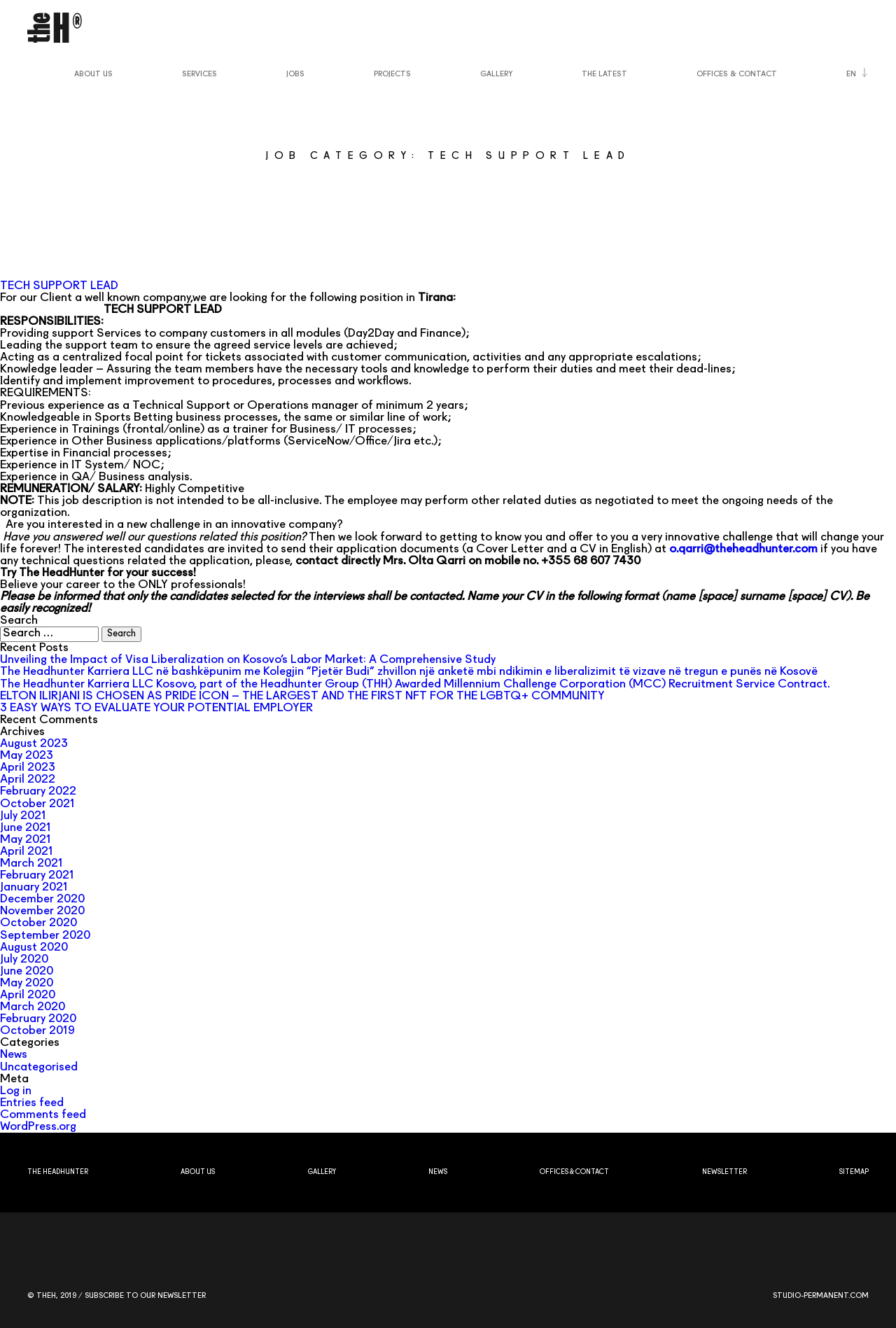Please specify the bounding box coordinates of the region to click in order to perform the following instruction: "Read about the job requirements".

[0.0, 0.238, 0.116, 0.247]